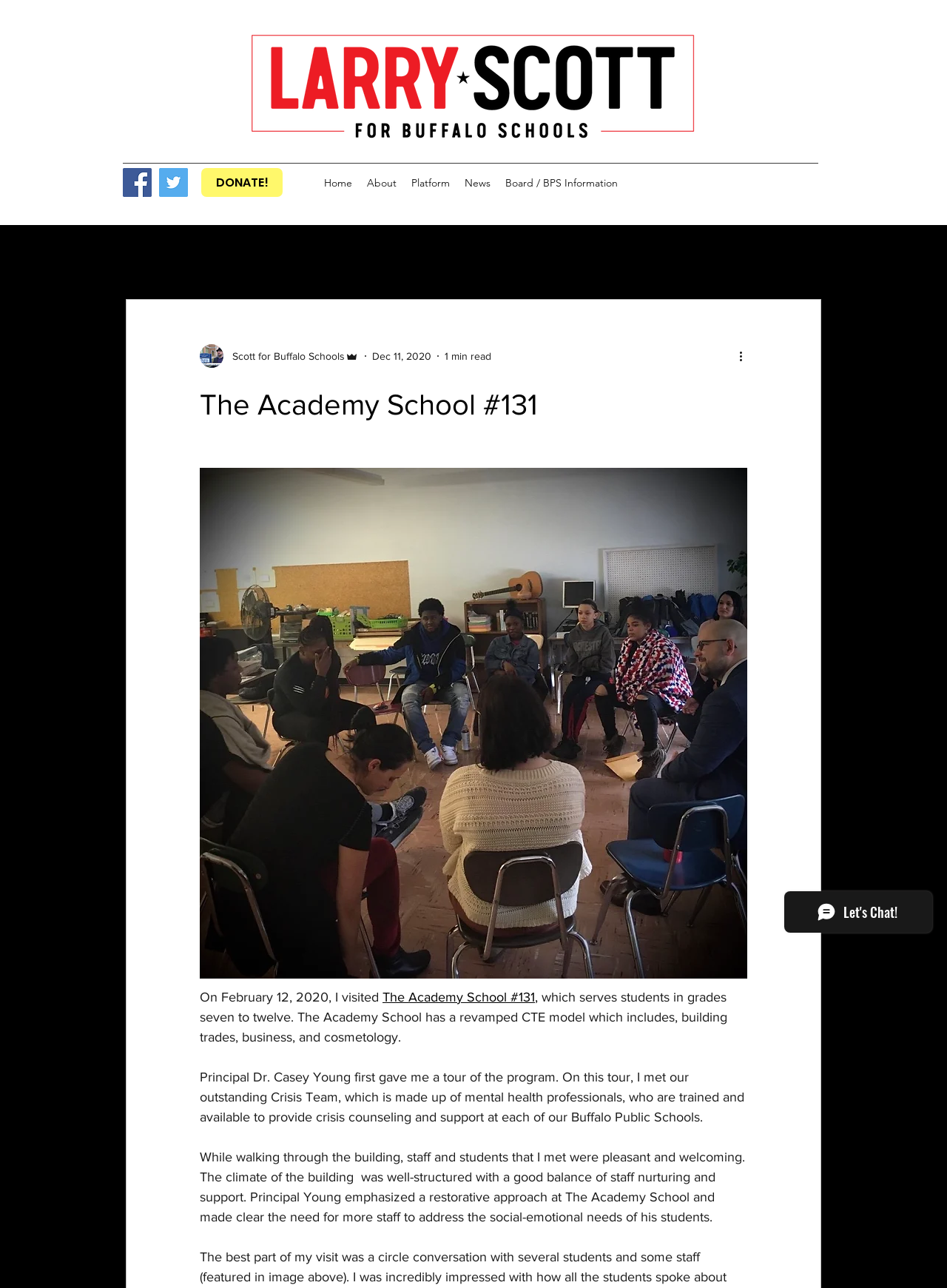Answer the question below with a single word or a brief phrase: 
What is the focus of Principal Young's approach?

Restorative approach